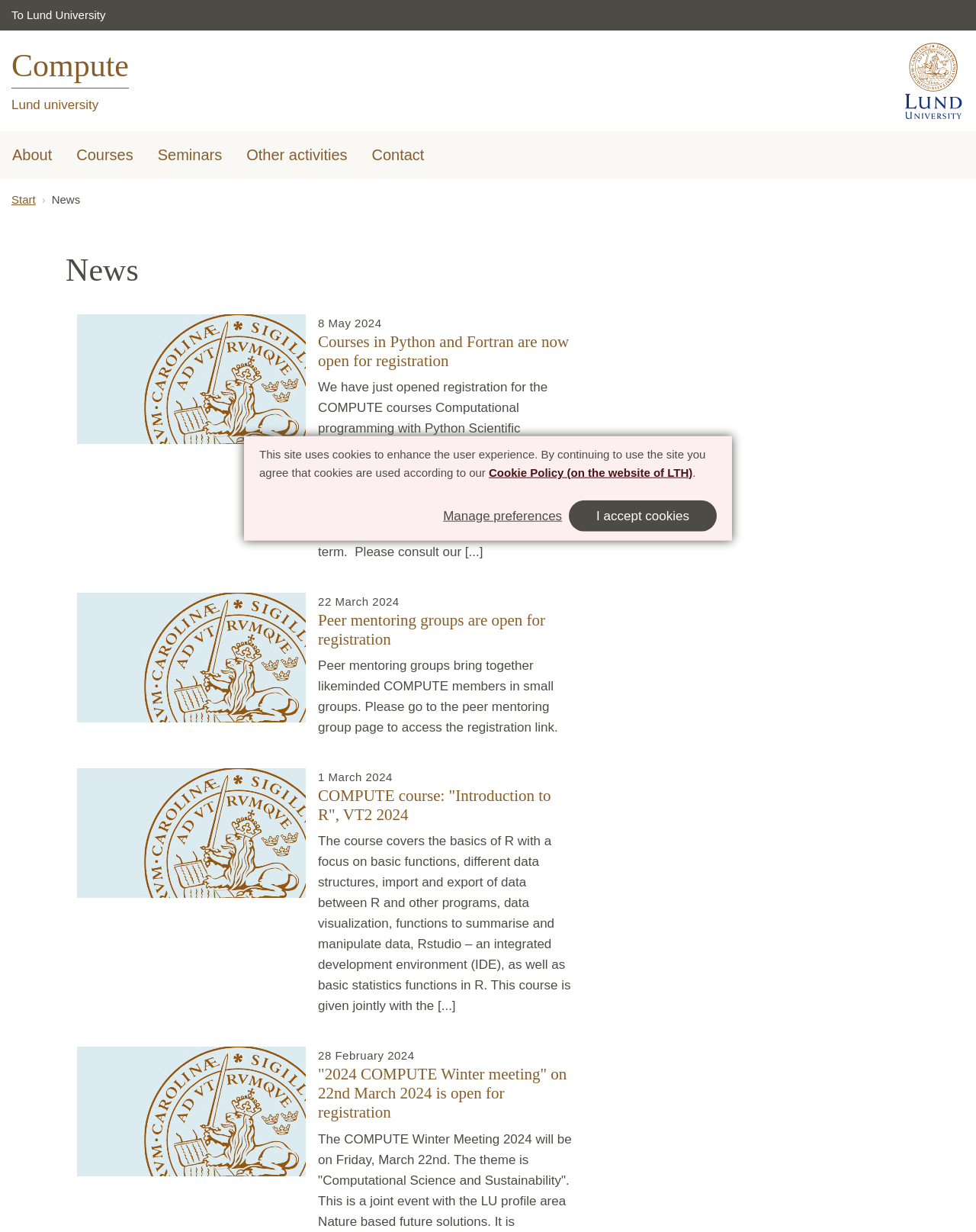Identify the bounding box coordinates of the clickable region necessary to fulfill the following instruction: "Click on the 'Compute' link". The bounding box coordinates should be four float numbers between 0 and 1, i.e., [left, top, right, bottom].

[0.012, 0.038, 0.132, 0.072]